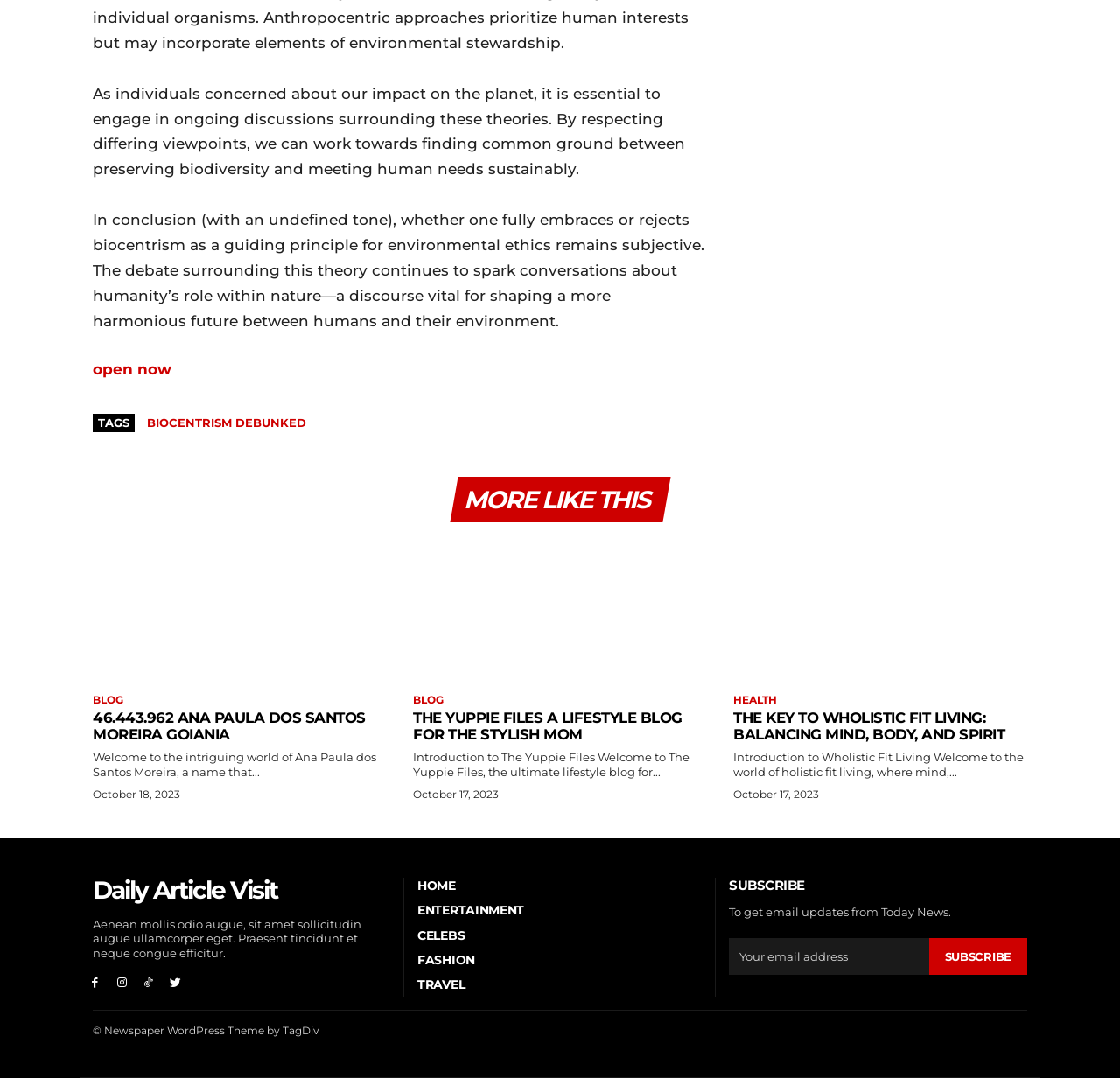Pinpoint the bounding box coordinates of the element that must be clicked to accomplish the following instruction: "visit BIOCENTRISM DEBUNKED". The coordinates should be in the format of four float numbers between 0 and 1, i.e., [left, top, right, bottom].

[0.131, 0.386, 0.273, 0.399]